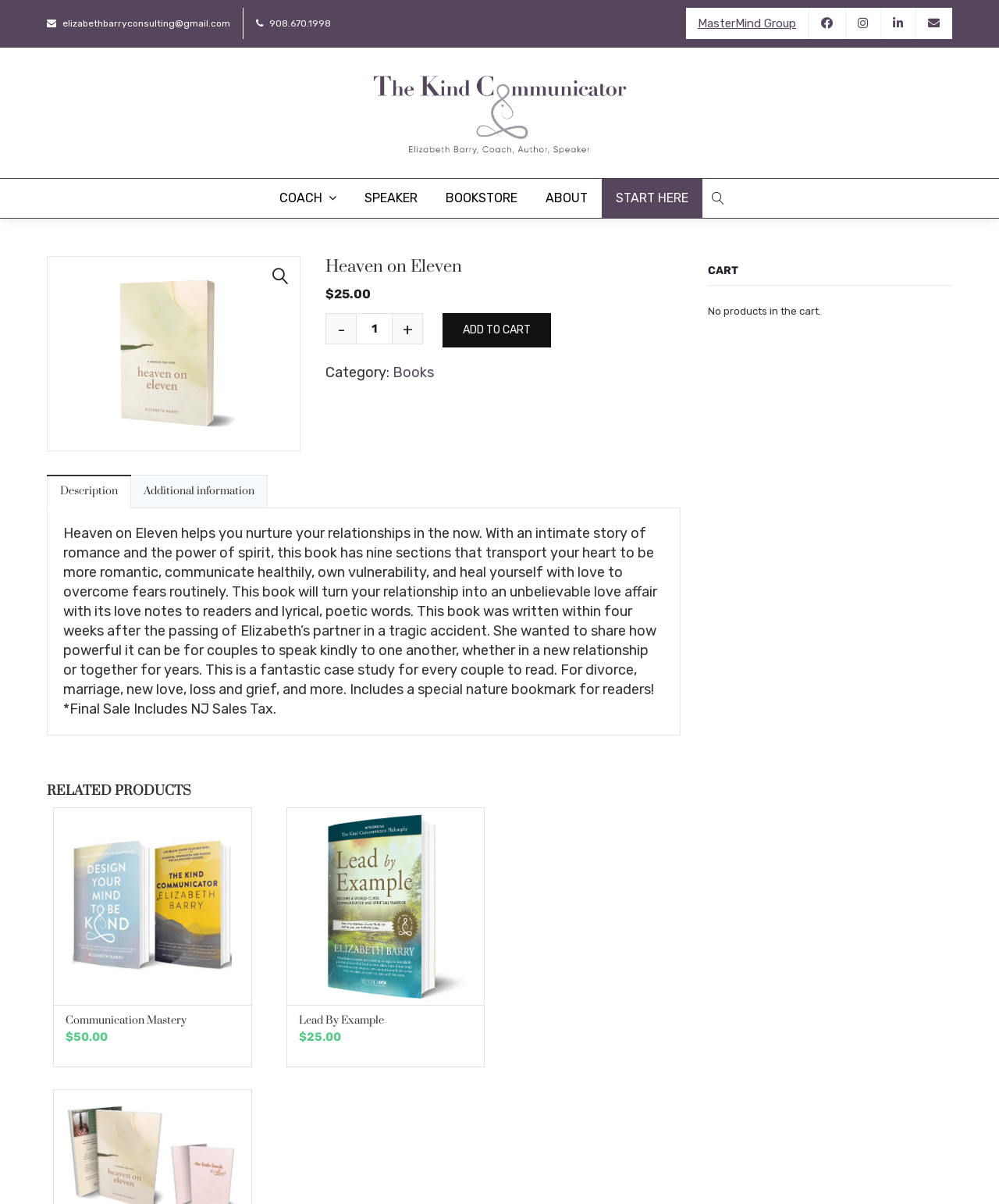Locate the bounding box coordinates of the clickable region to complete the following instruction: "Click the 'BOOKSTORE' link."

[0.432, 0.149, 0.532, 0.181]